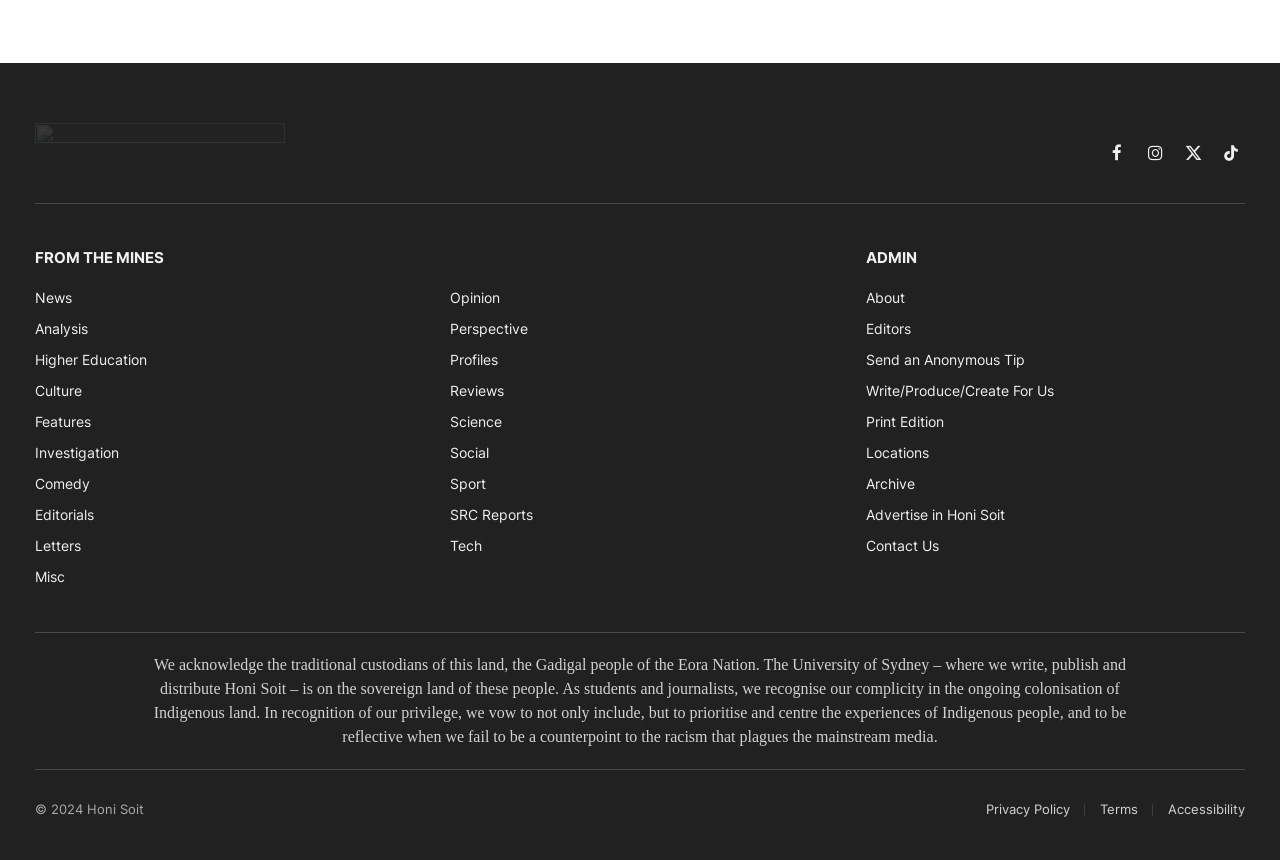What is the copyright year of the publication?
Please give a detailed and thorough answer to the question, covering all relevant points.

I found the copyright information at the bottom of the webpage, which states '© 2024 Honi Soit'. This indicates that the publication has a copyright for the year 2024.